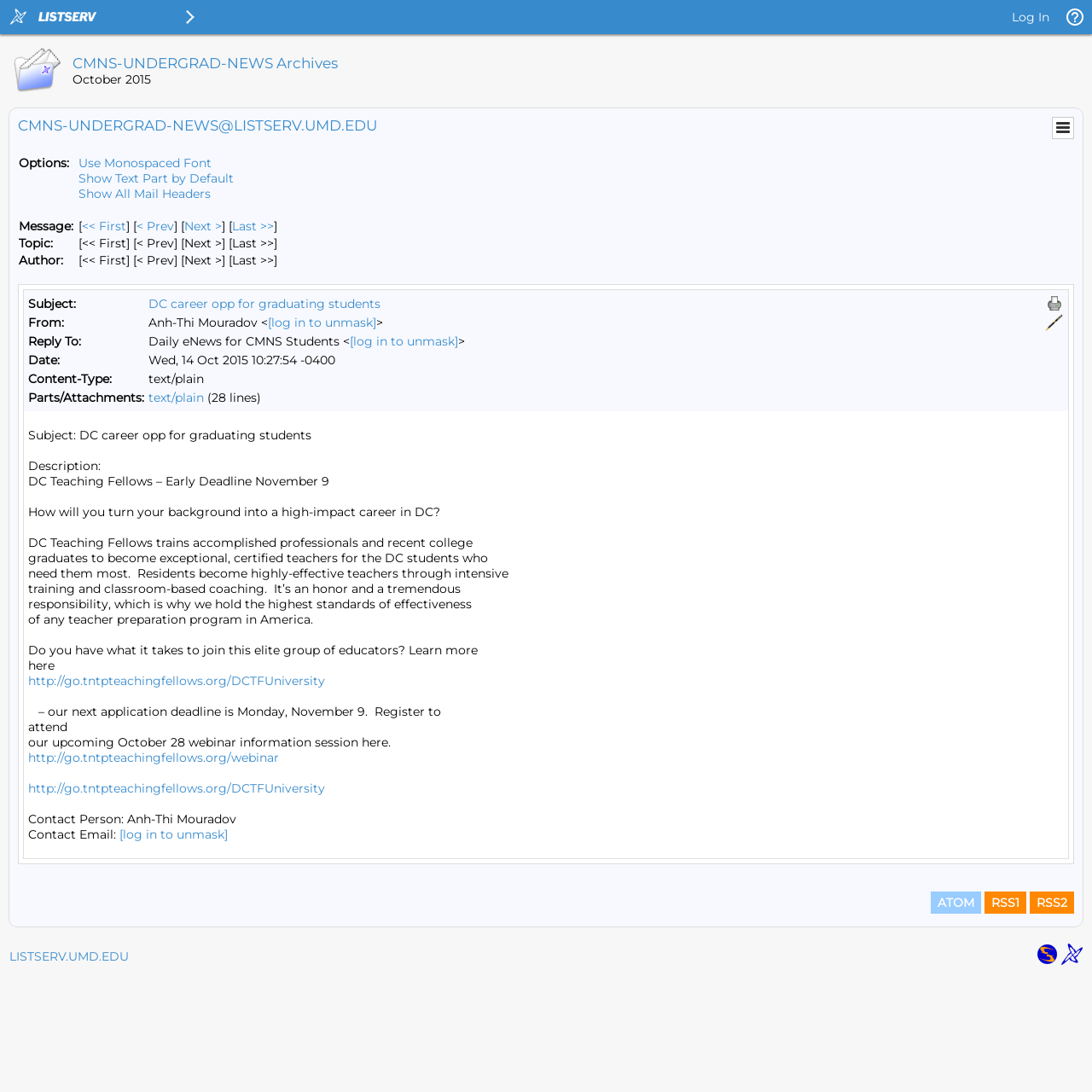Provide an in-depth caption for the contents of the webpage.

The webpage is an archive of the CMNS-UNDERGRAD-NEWS mailing list, hosted on the LISTSERV platform. At the top, there are three images: the LISTSERV email list manager logo, the LISTSERV logo, and the LISTSERV menu icon. Below these images, there is a login button on the right side.

The main content of the page is divided into two sections. The top section displays the title "CMNS-UNDERGRAD-NEWS Archives October 2015" and has a heading structure. Below this title, there is a table with a single row containing a menu option on the right side.

The larger section below contains a message thread. The message has a subject "DC career opp for graduating students" and a description about a teaching fellowship program. The message includes links to learn more about the program and to register for an upcoming webinar. The message also displays the contact person's name and email address.

Above the message, there are options to use a monospaced font, show text parts by default, and show all mail headers. There are also links to navigate through the message thread, including "First Message", "Prev Message", "Next Message", and "Last Message". Additionally, there are links to navigate by topic and author.

On the right side of the message, there are buttons to print and reply to the message. The reply button is accompanied by an image.